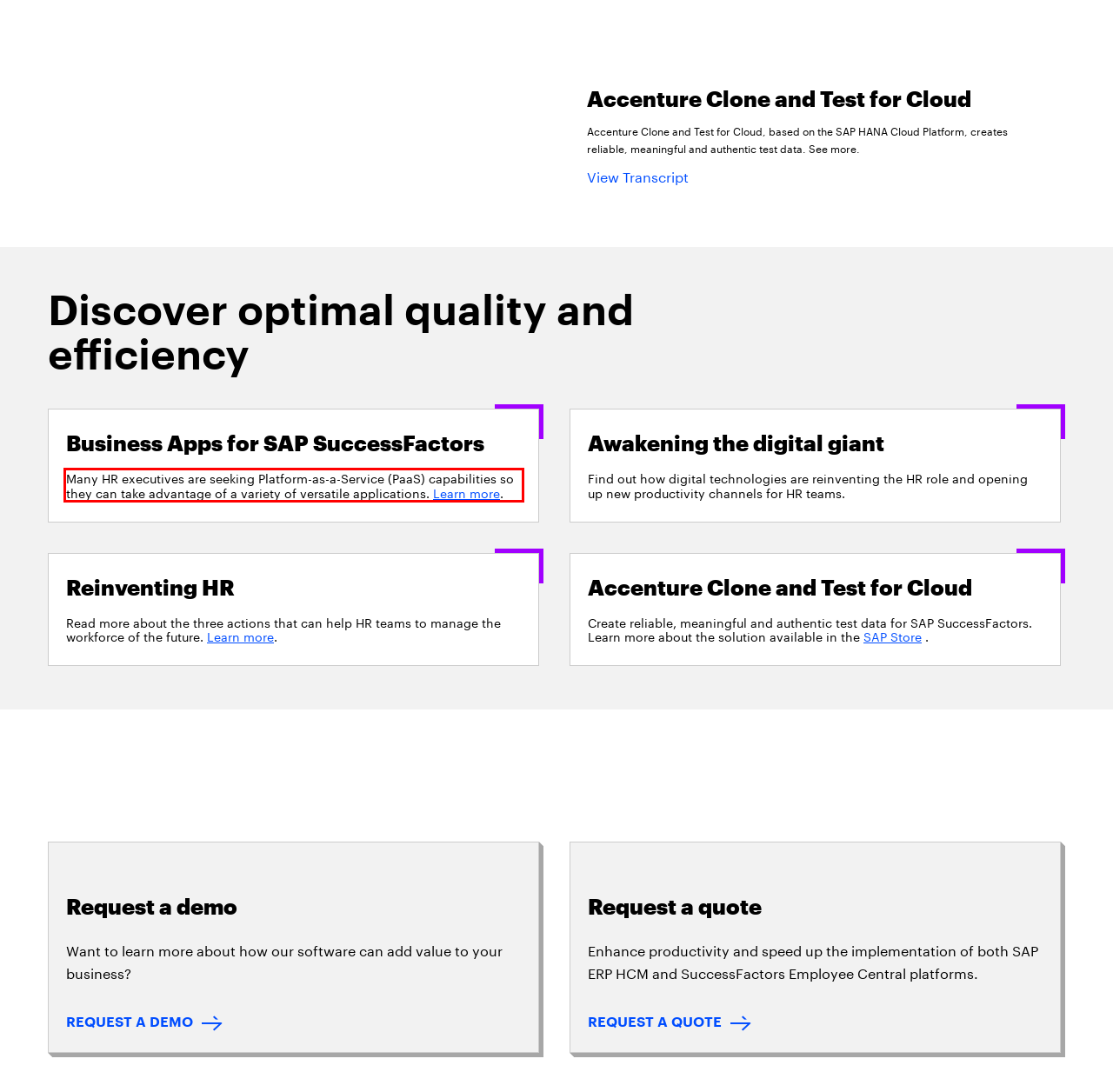Please examine the webpage screenshot containing a red bounding box and use OCR to recognize and output the text inside the red bounding box.

Many HR executives are seeking Platform-as-a-Service (PaaS) capabilities so they can take advantage of a variety of versatile applications. Learn more.